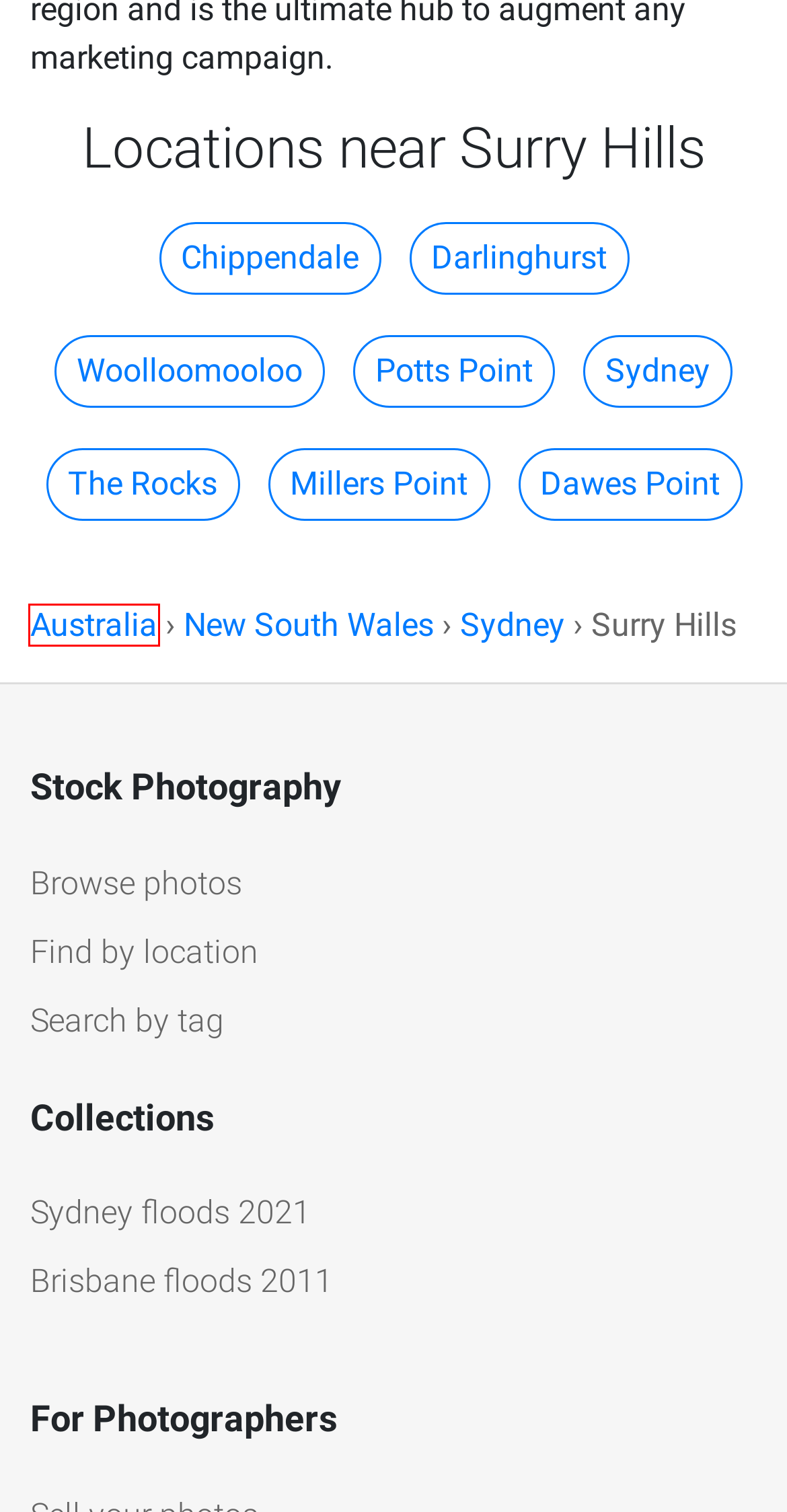Look at the screenshot of a webpage, where a red bounding box highlights an element. Select the best description that matches the new webpage after clicking the highlighted element. Here are the candidates:
A. Australia
B. High resolution aerial stock imagery of Sydney, New South Wales
C. Aerial Images of Brisbane, QLD Floods 2011
D. New South Wales
E. High quality stock photo of Surry Hills, New South Wales
F. Latest Aerial Images of Sydney, NSW Floods 2021
G. Surry Hills
H. Find photos by tags

A